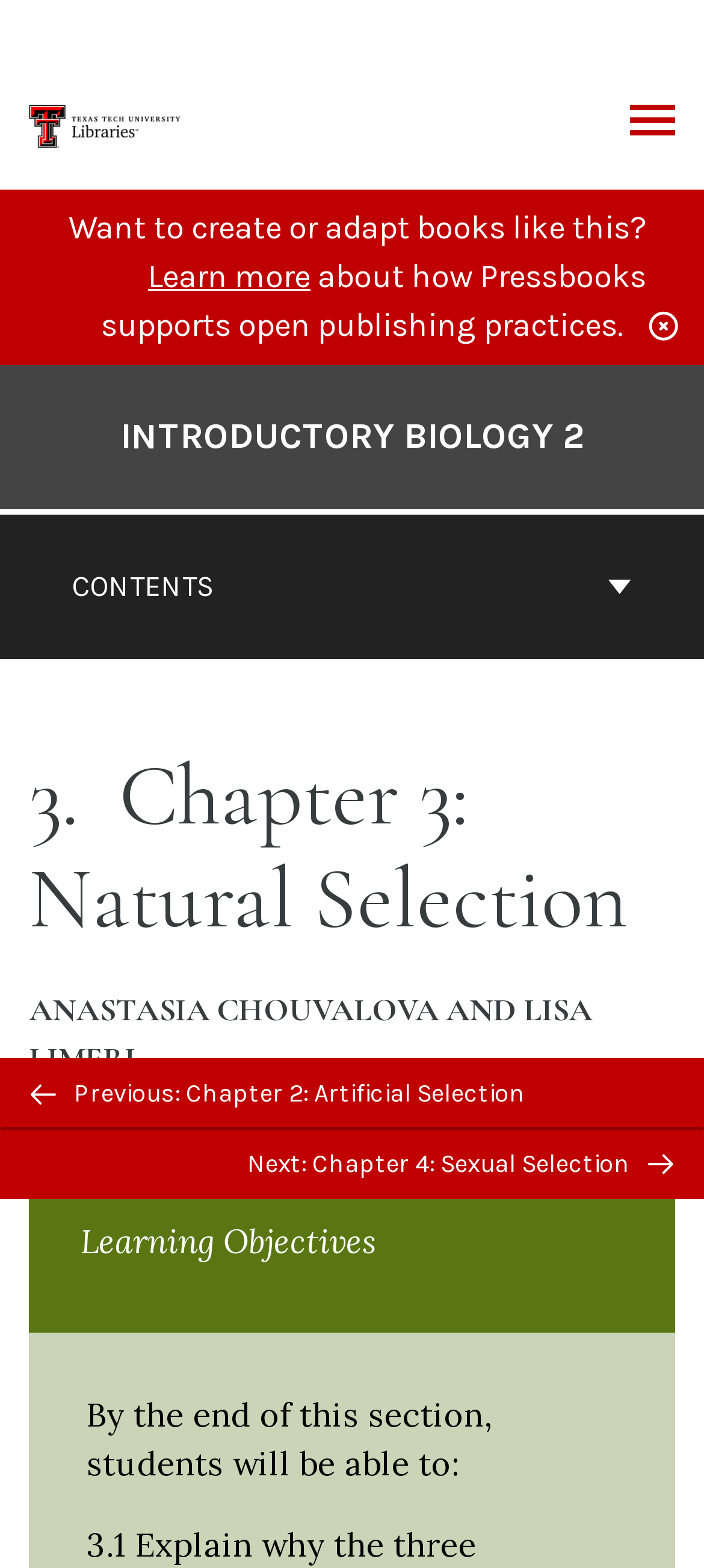Please pinpoint the bounding box coordinates for the region I should click to adhere to this instruction: "Go back to top".

[0.449, 0.62, 0.551, 0.666]